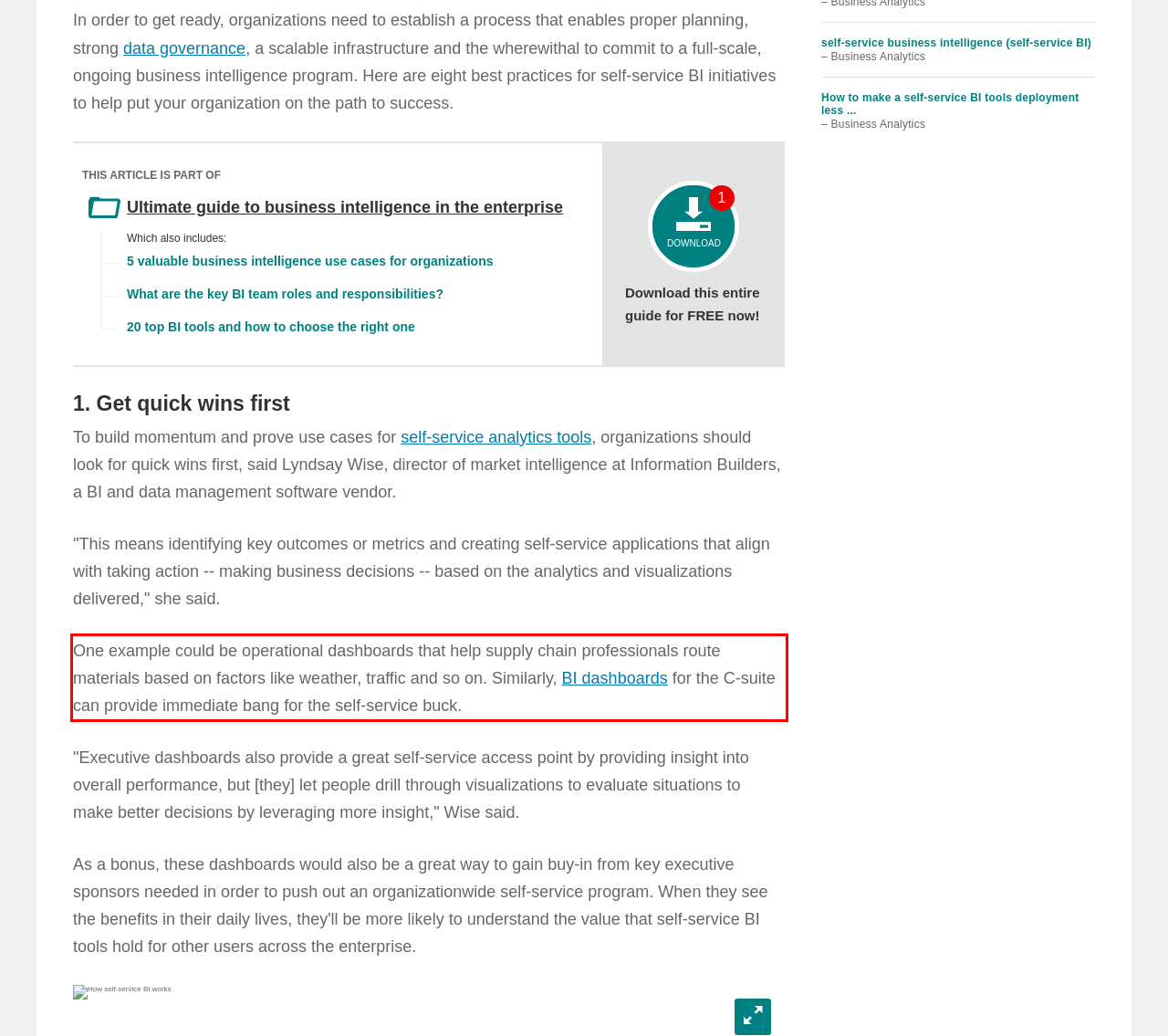Given a webpage screenshot with a red bounding box, perform OCR to read and deliver the text enclosed by the red bounding box.

One example could be operational dashboards that help supply chain professionals route materials based on factors like weather, traffic and so on. Similarly, BI dashboards for the C-suite can provide immediate bang for the self-service buck.